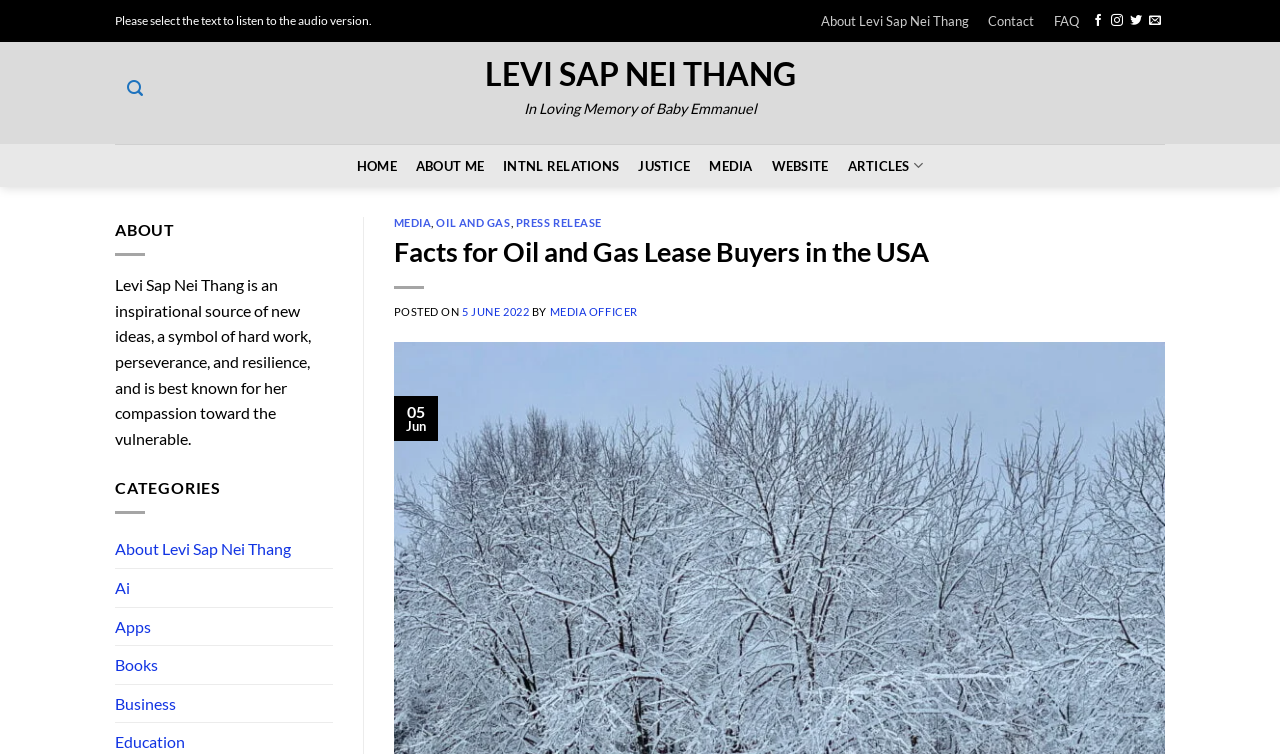Please identify the bounding box coordinates of the element I should click to complete this instruction: 'Search'. The coordinates should be given as four float numbers between 0 and 1, like this: [left, top, right, bottom].

[0.09, 0.102, 0.121, 0.132]